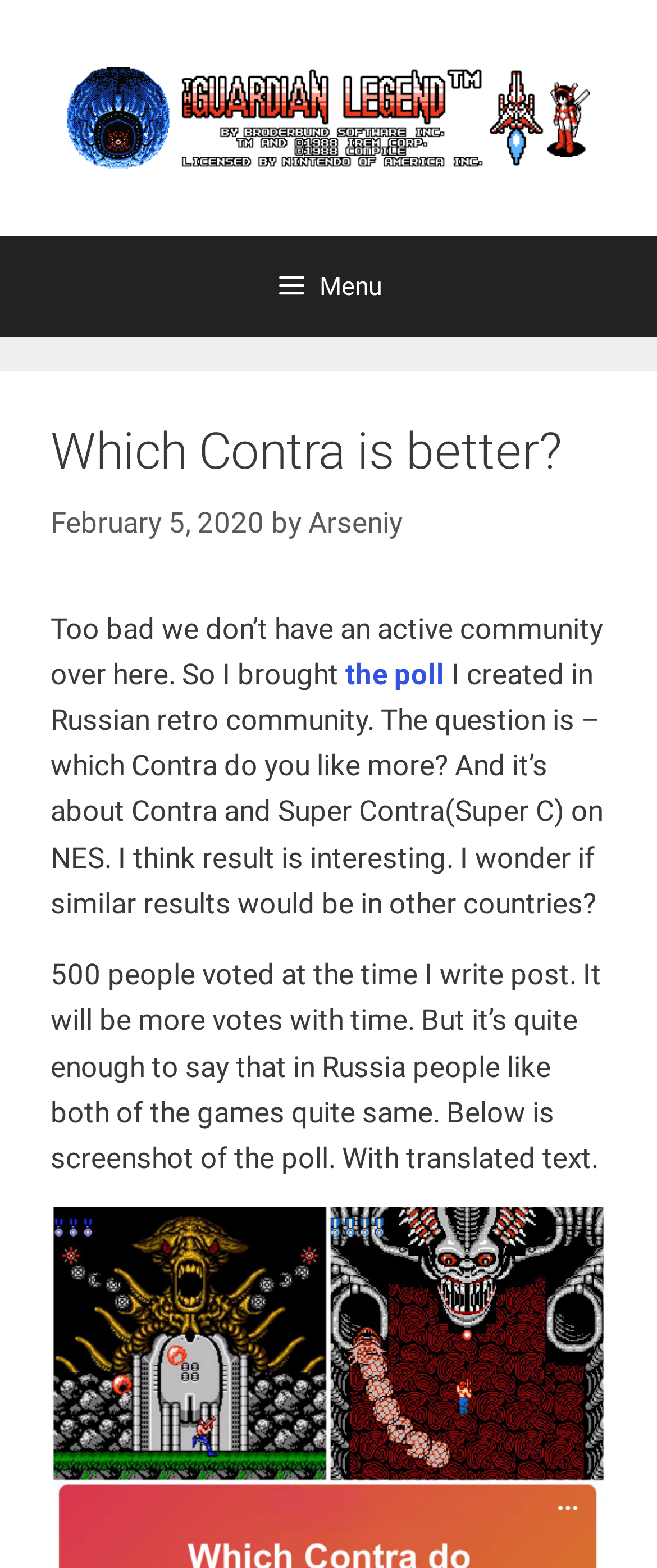Generate a thorough caption detailing the webpage content.

The webpage is a blog post titled "Which Contra is better?" on a fan site dedicated to The Guardian Legend. At the top, there is a banner with a link to the site and an image with the site's logo. Below the banner, there is a navigation menu with a button to expand or collapse it.

The main content of the page is a blog post with a heading "Which Contra is better?" followed by a timestamp indicating that the post was published on February 5, 2020. The author's name, Arseniy, is mentioned below the timestamp. The post starts with a sentence expressing disappointment about the lack of an active community on the site.

The author then introduces a public poll they created in a Russian retro community, asking which Contra game is preferred, Contra or Super Contra (Super C) on NES. The author finds the result interesting and wonders if similar results would be obtained in other countries. The post continues, mentioning that 500 people have voted at the time of writing, and the results show that in Russia, people like both games almost equally.

Finally, the post mentions that a screenshot of the poll is provided below, with translated text. However, the screenshot is not described in the accessibility tree, so its exact position and content are unknown.